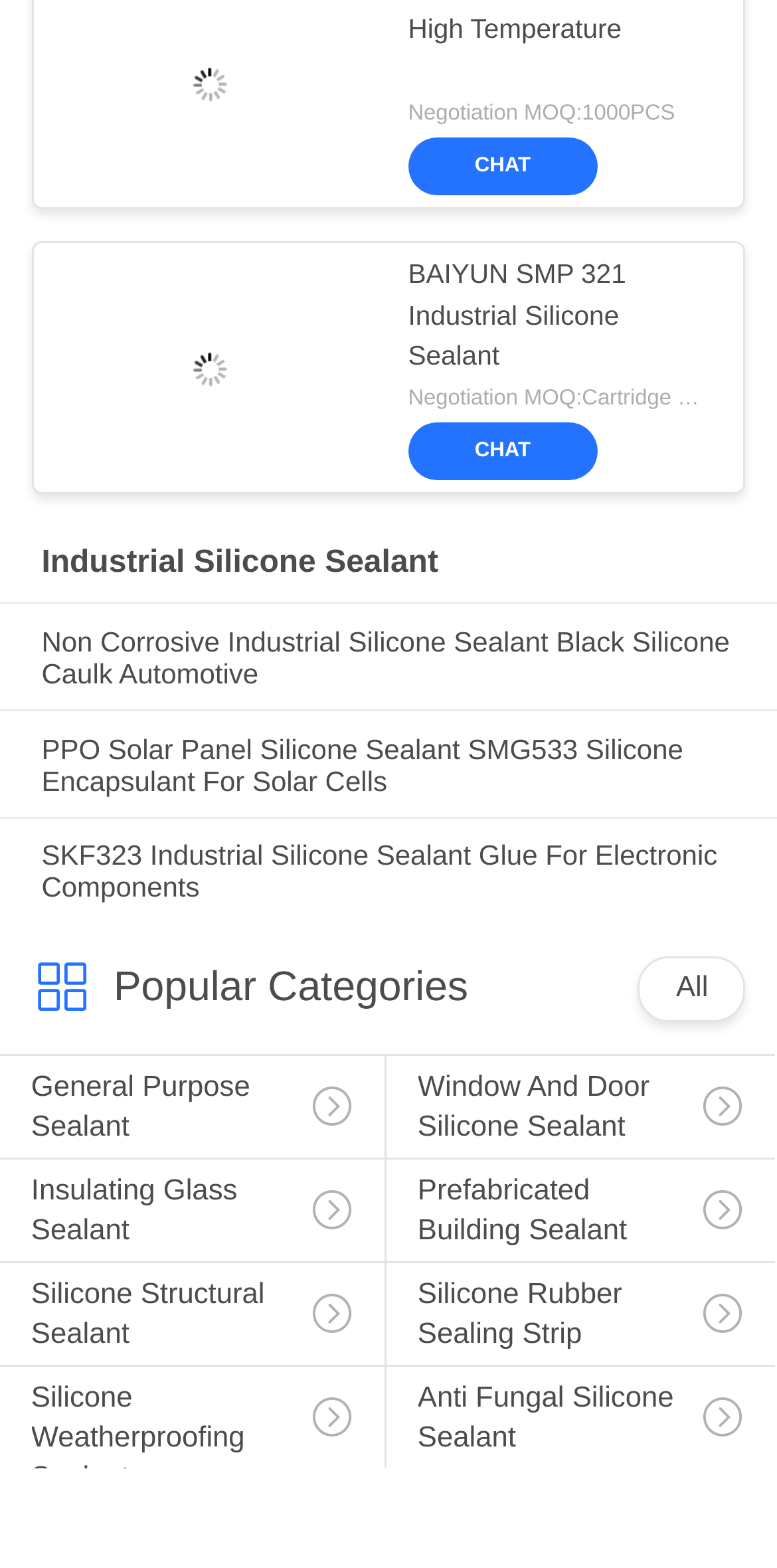Find the bounding box coordinates of the area that needs to be clicked in order to achieve the following instruction: "Chat with customer support". The coordinates should be specified as four float numbers between 0 and 1, i.e., [left, top, right, bottom].

[0.576, 0.099, 0.717, 0.113]